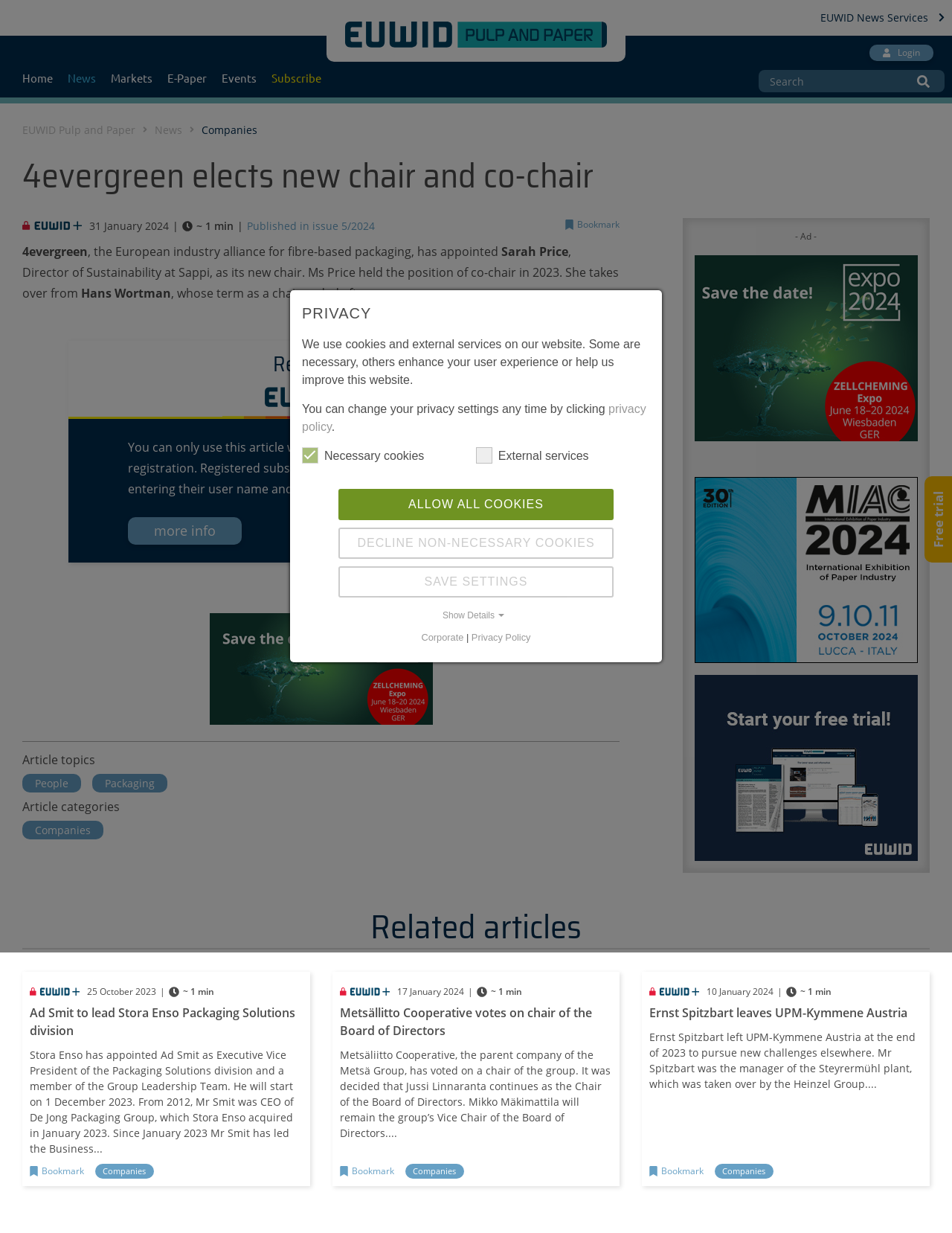Identify the bounding box coordinates of the specific part of the webpage to click to complete this instruction: "View related article Ad Smit to lead Stora Enso Packaging Solutions division".

[0.031, 0.815, 0.31, 0.842]